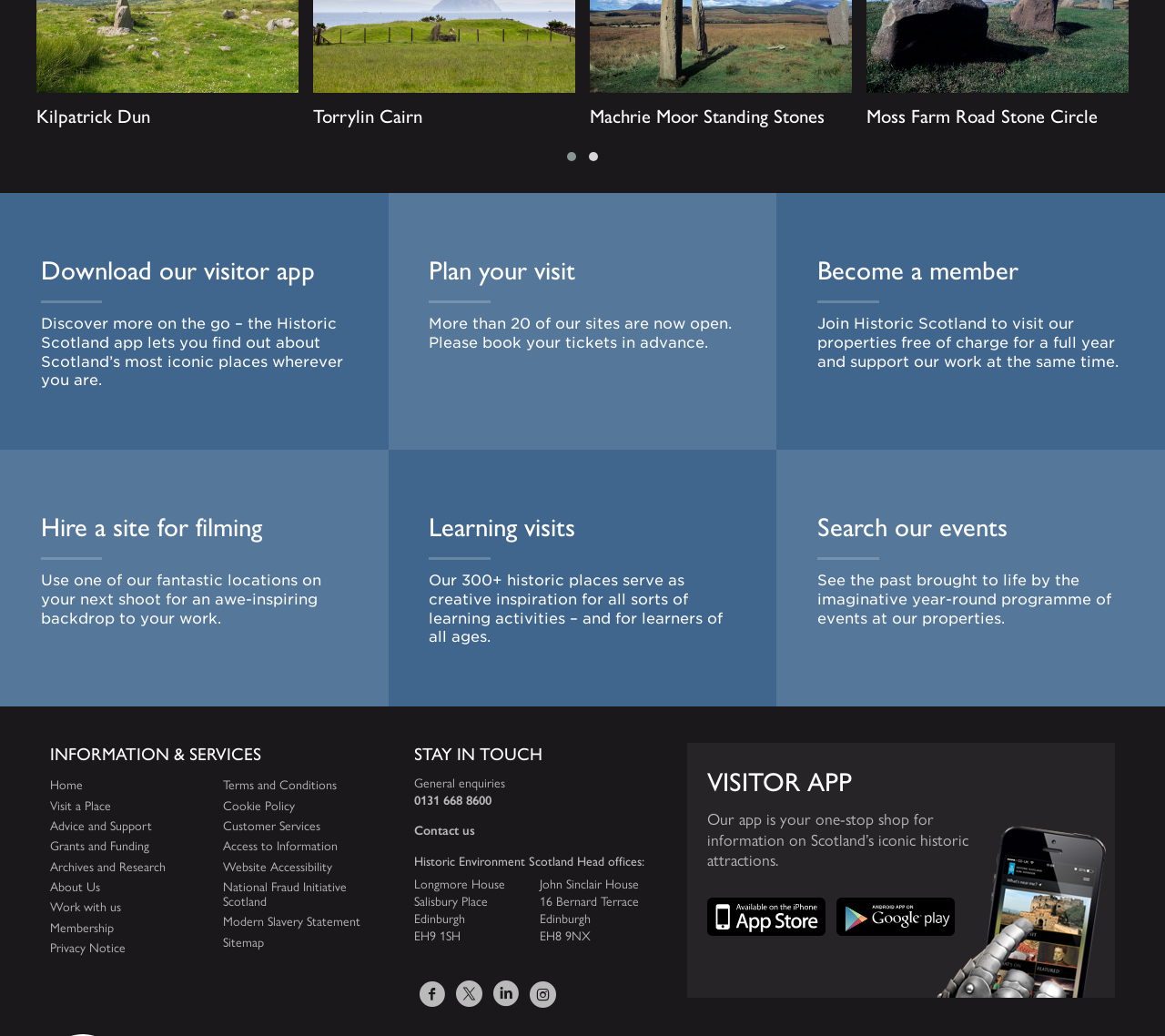Find the bounding box coordinates of the clickable element required to execute the following instruction: "Search our events". Provide the coordinates as four float numbers between 0 and 1, i.e., [left, top, right, bottom].

[0.667, 0.434, 1.0, 0.682]